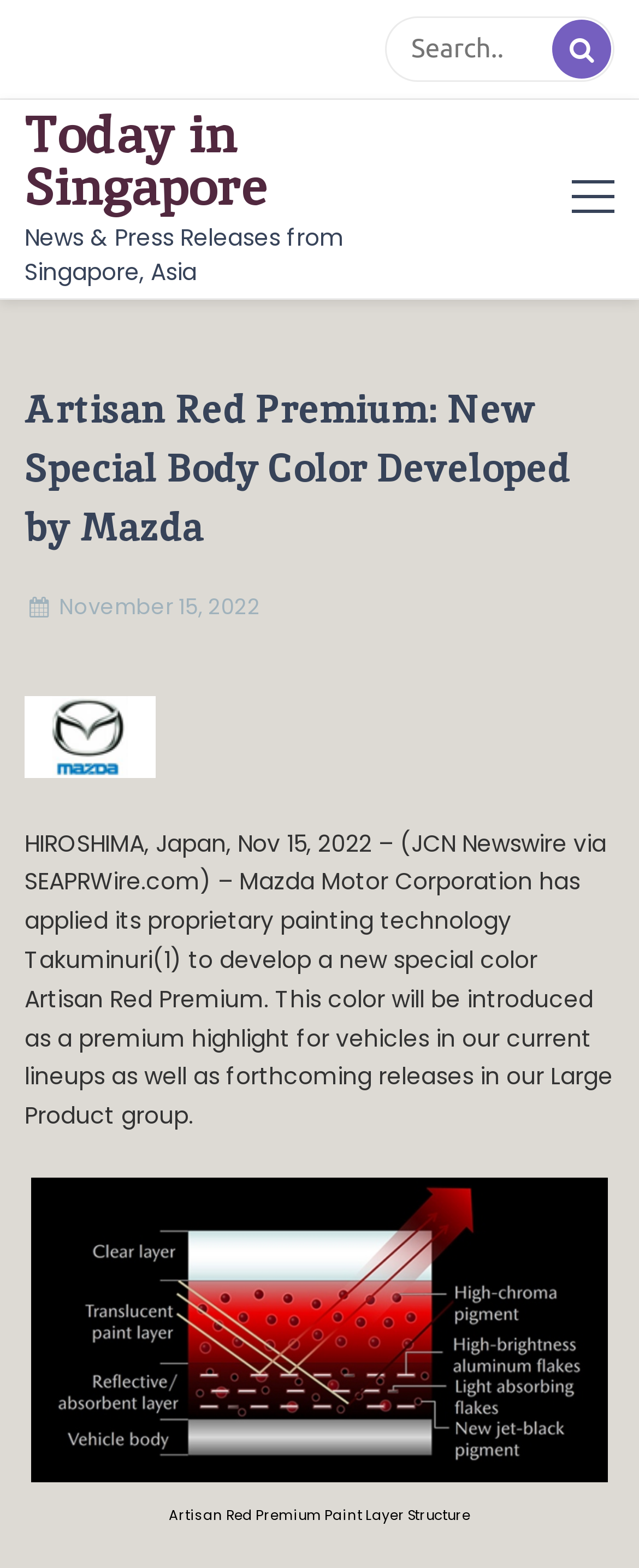Please give a one-word or short phrase response to the following question: 
What is the name of the painting technology used by Mazda?

Takuminuri